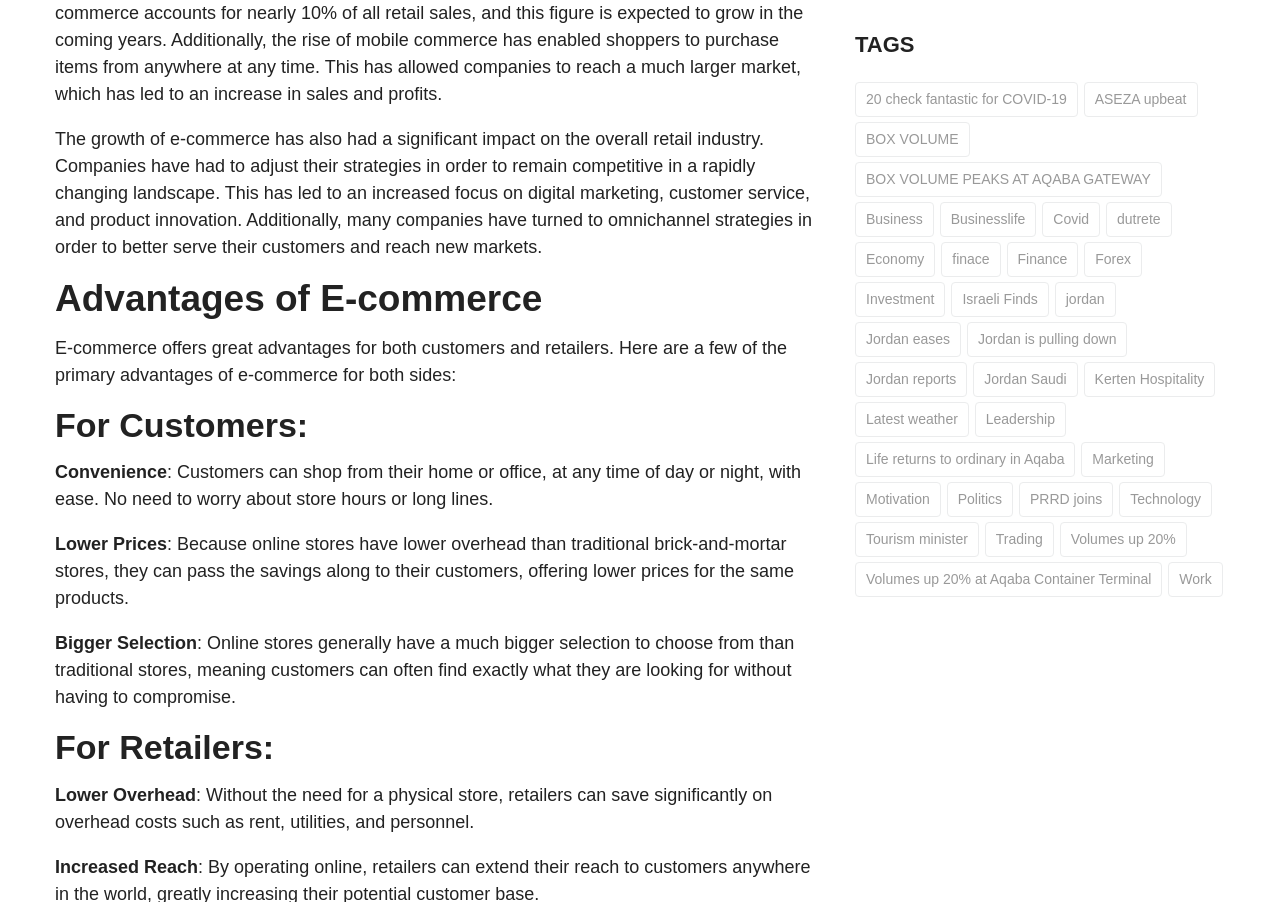Please provide the bounding box coordinates for the UI element as described: "Volumes up 20%". The coordinates must be four floats between 0 and 1, represented as [left, top, right, bottom].

[0.828, 0.578, 0.927, 0.617]